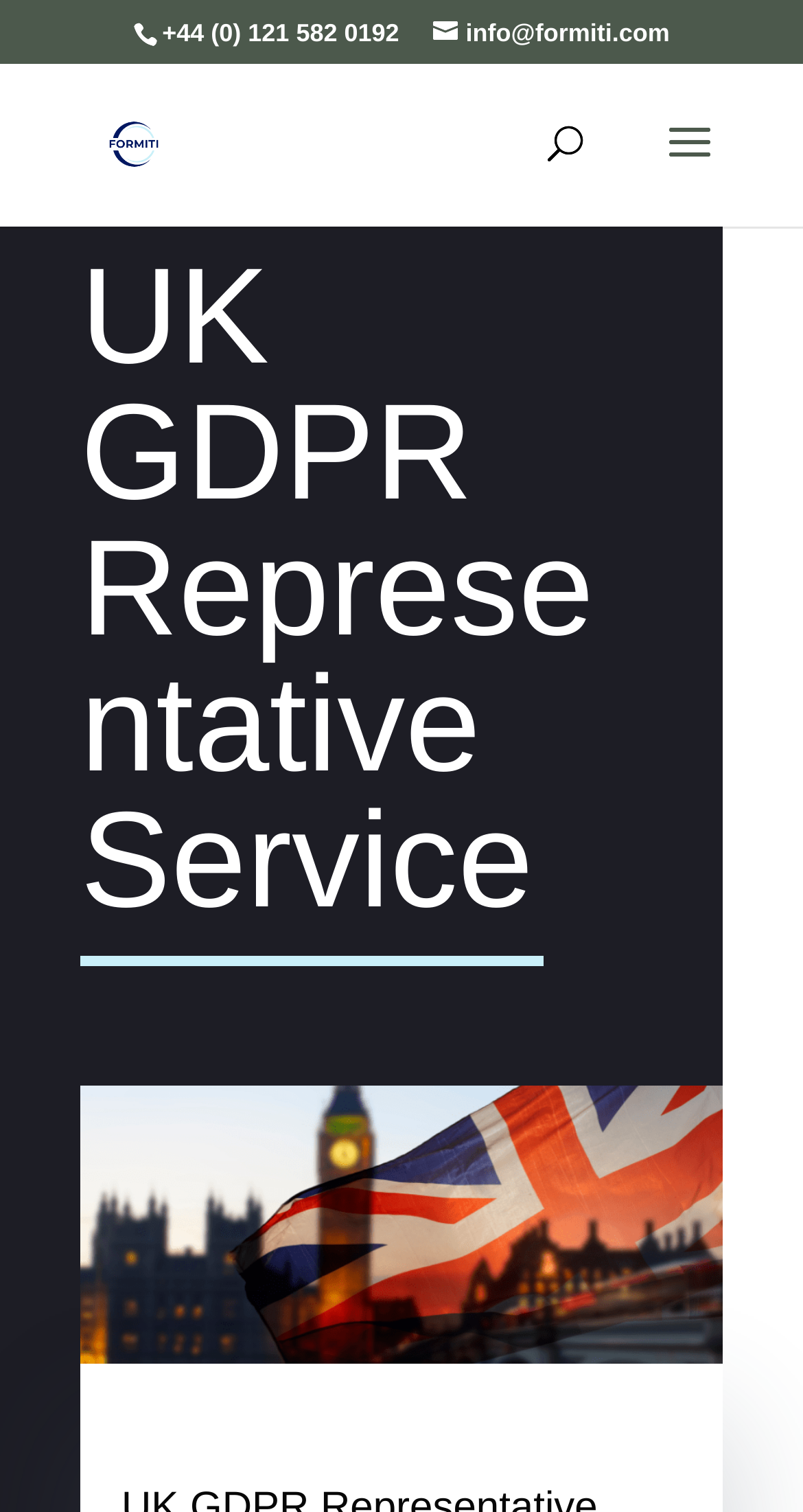What is the phone number to contact?
Please respond to the question with as much detail as possible.

I found the phone number by looking at the static text element at the top of the page, which displays the contact information.